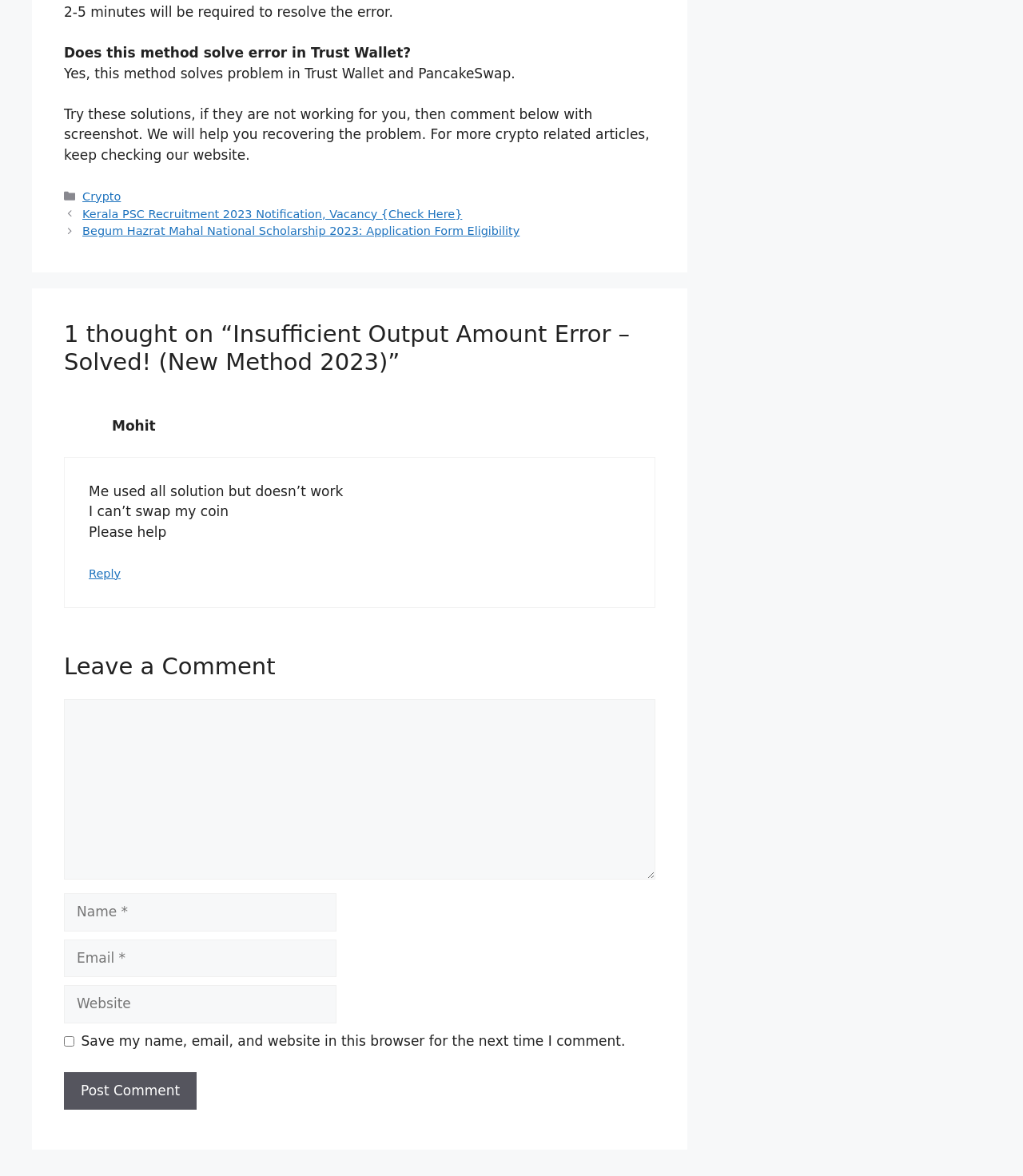Please identify the bounding box coordinates of the element I should click to complete this instruction: 'Click the 'Post Comment' button'. The coordinates should be given as four float numbers between 0 and 1, like this: [left, top, right, bottom].

[0.062, 0.911, 0.192, 0.944]